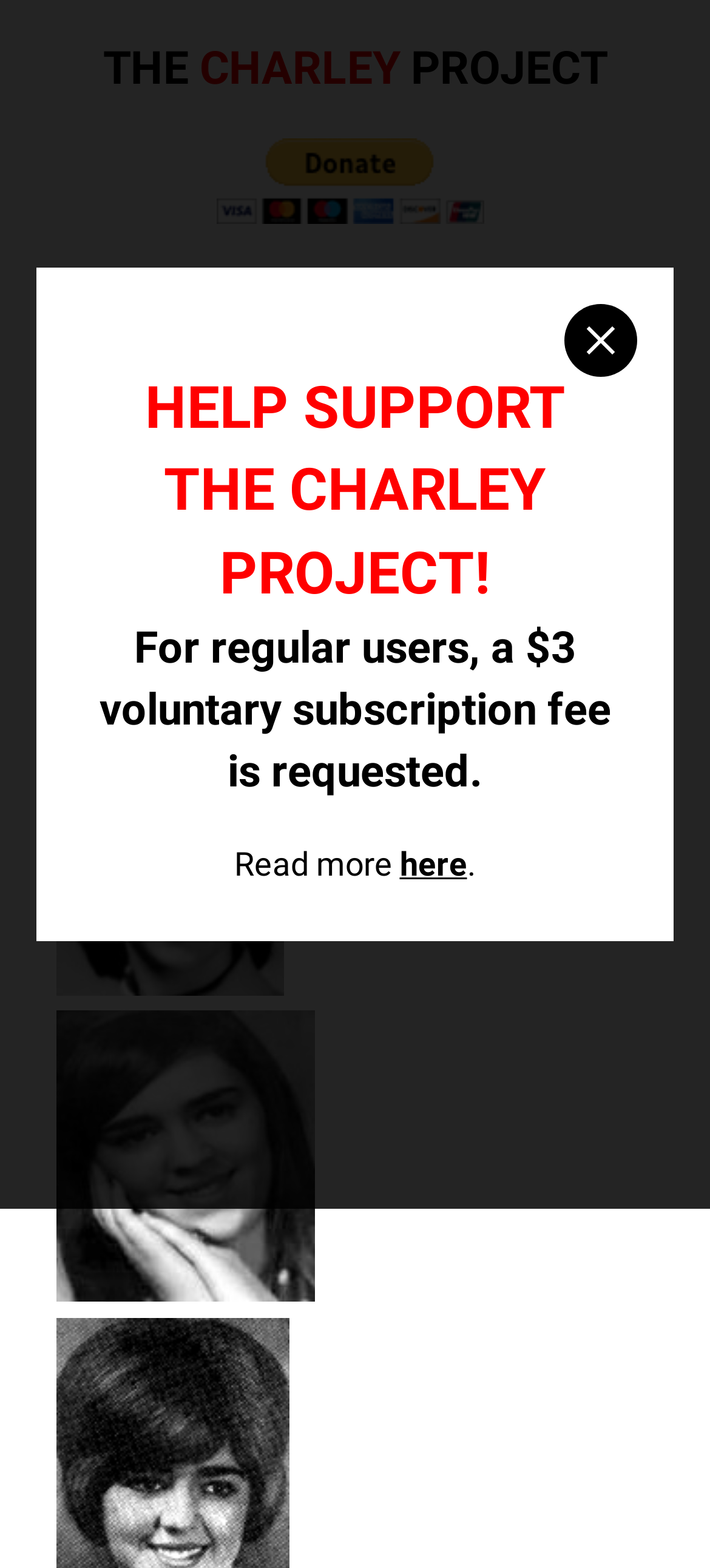Answer succinctly with a single word or phrase:
What is the name of the person on this webpage?

Christene Anna Nickle Seal